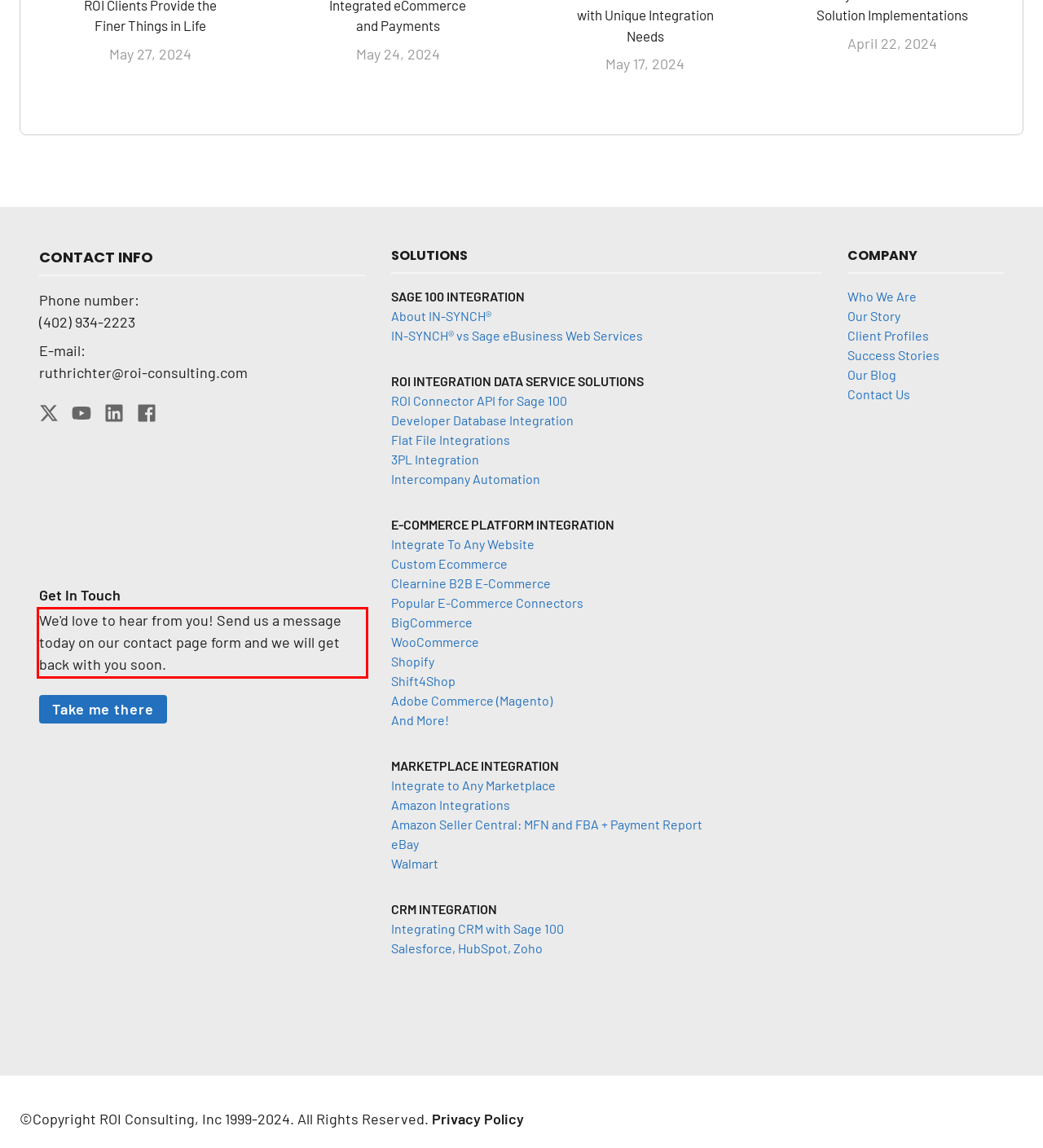From the screenshot of the webpage, locate the red bounding box and extract the text contained within that area.

We'd love to hear from you! Send us a message today on our contact page form and we will get back with you soon.